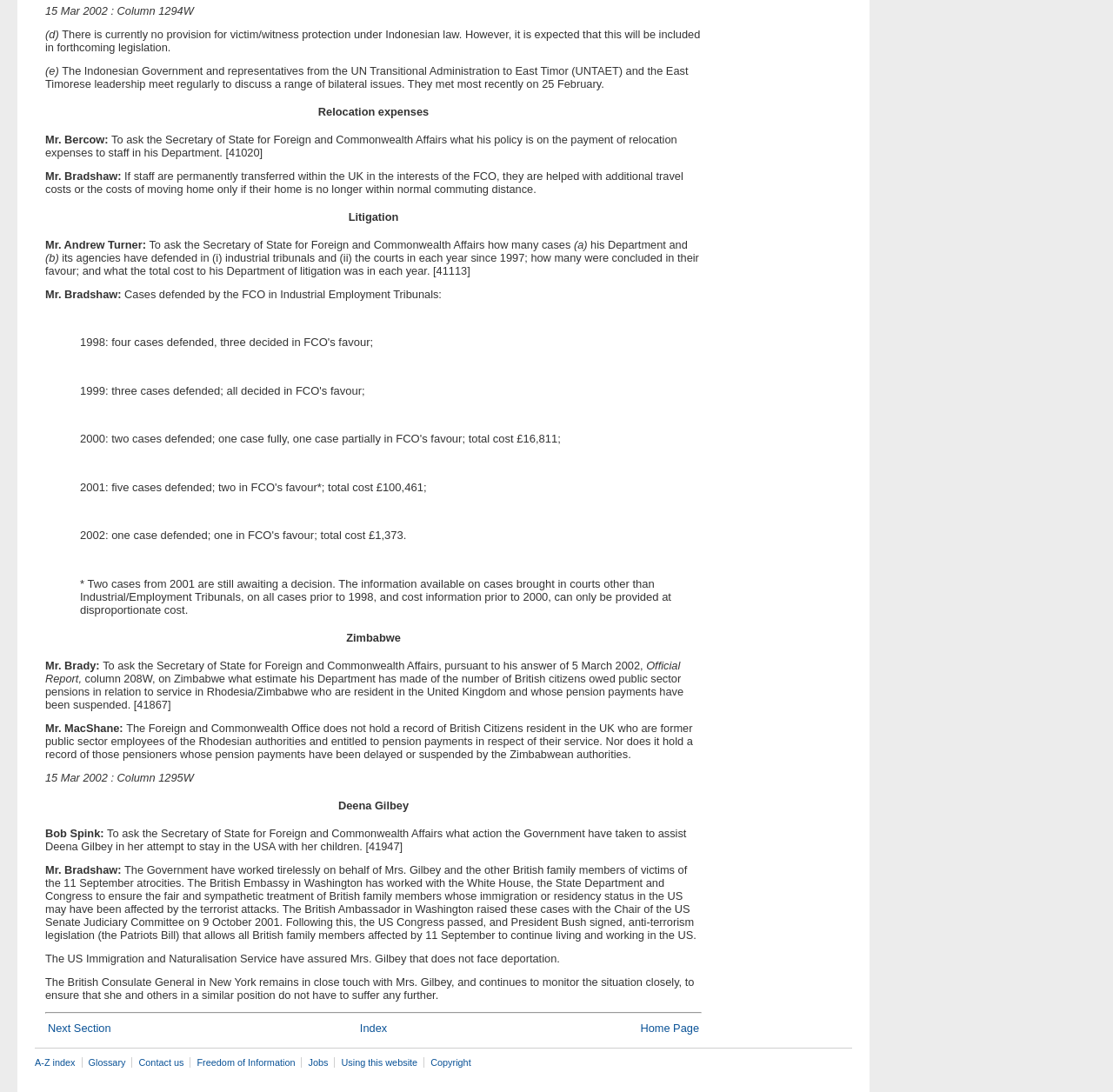Please examine the image and provide a detailed answer to the question: What is the name of the person who asked about Deena Gilbey?

The question 'To ask the Secretary of State for Foreign and Commonwealth Affairs what action the Government have taken to assist Deena Gilbey in her attempt to stay in the USA with her children.' is asked by Bob Spink.